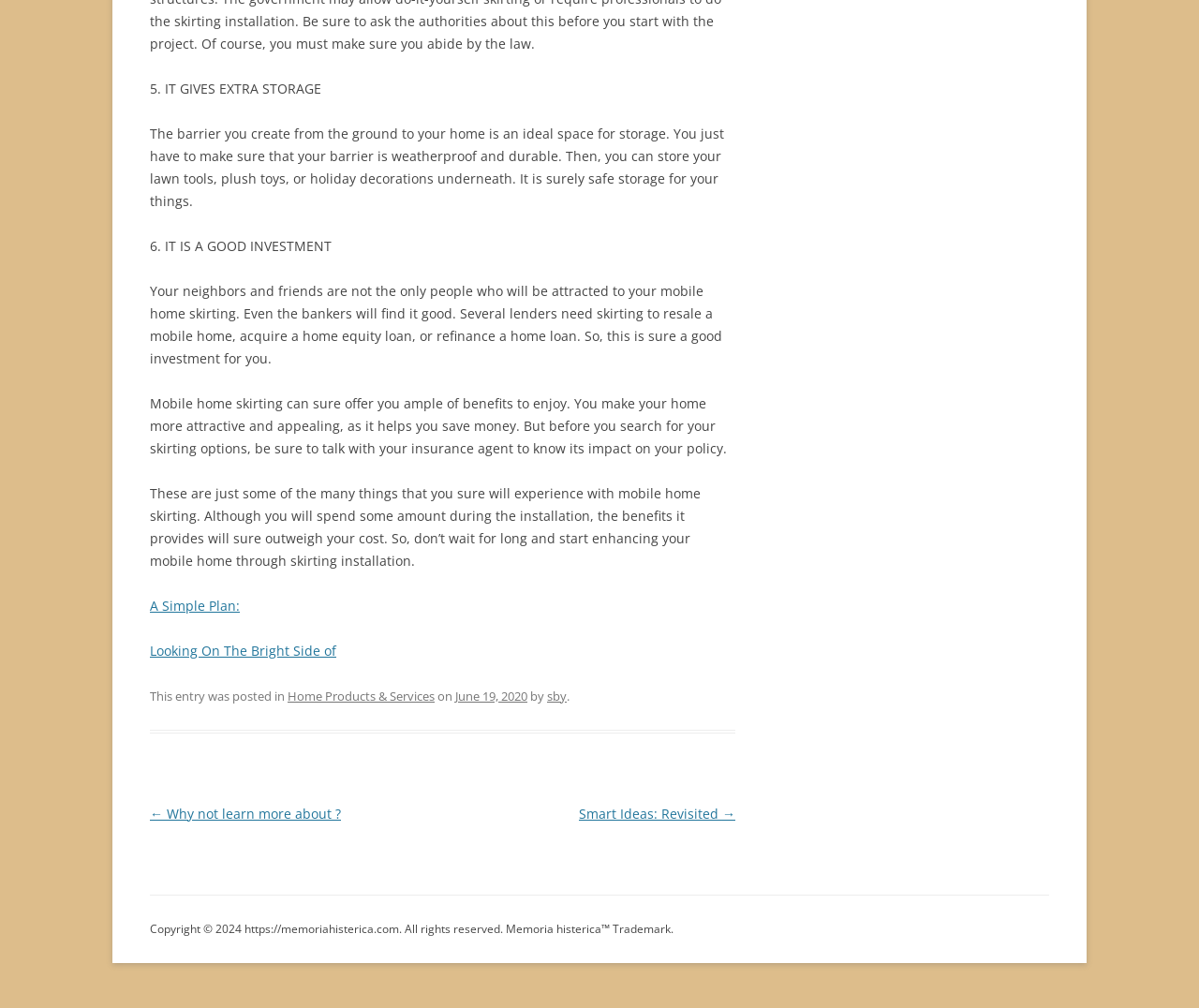What is the benefit of mobile home skirting?
Please respond to the question thoroughly and include all relevant details.

According to the webpage, one of the benefits of mobile home skirting is that it provides extra storage space underneath the home, which can be used to store items like lawn tools, plush toys, or holiday decorations.